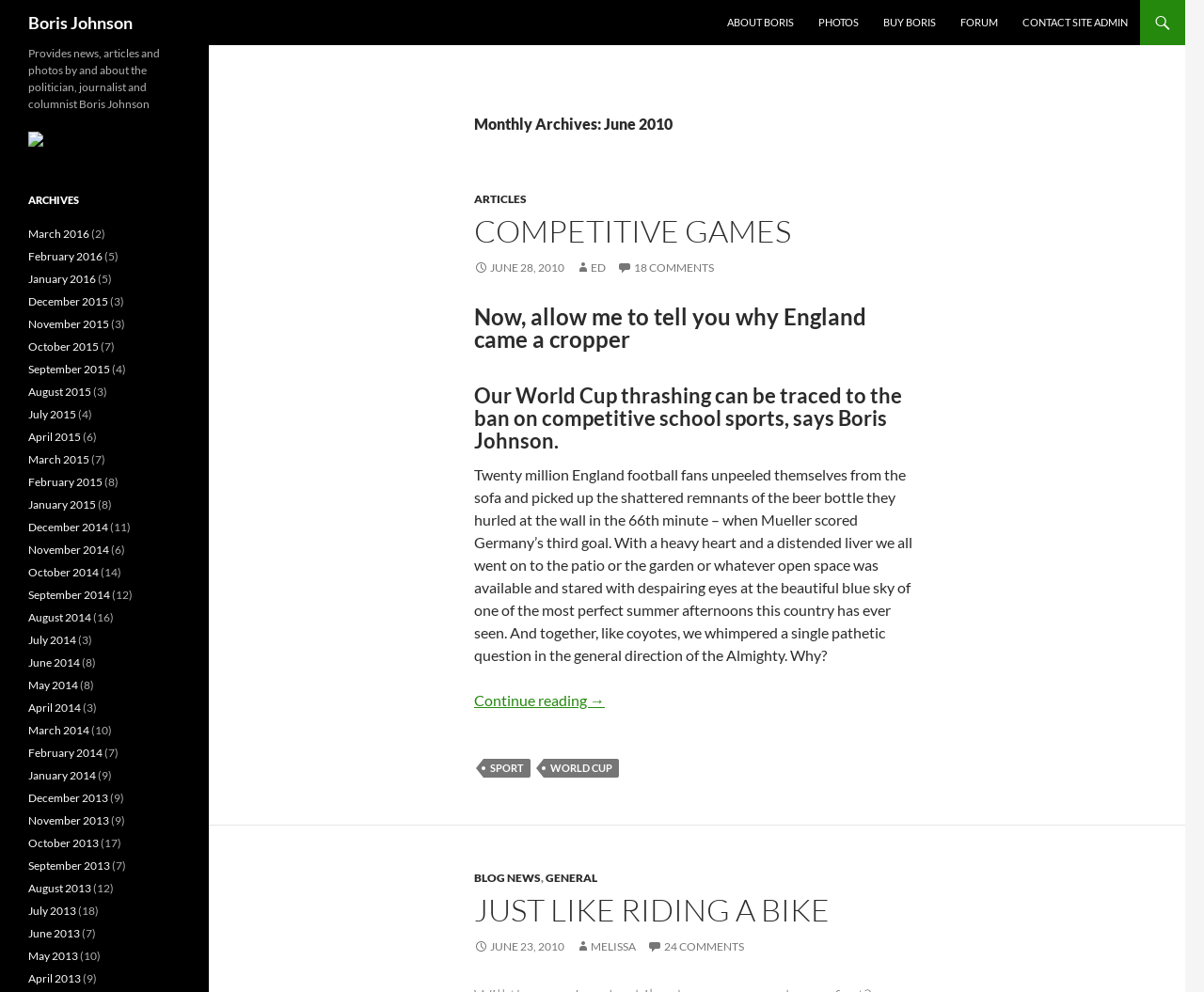What is the date of the article 'JUST LIKE RIDING A BIKE'?
Please give a detailed and elaborate explanation in response to the question.

The link ' JUNE 23, 2010' is present below the article 'JUST LIKE RIDING A BIKE', indicating that the article was published on June 23, 2010.